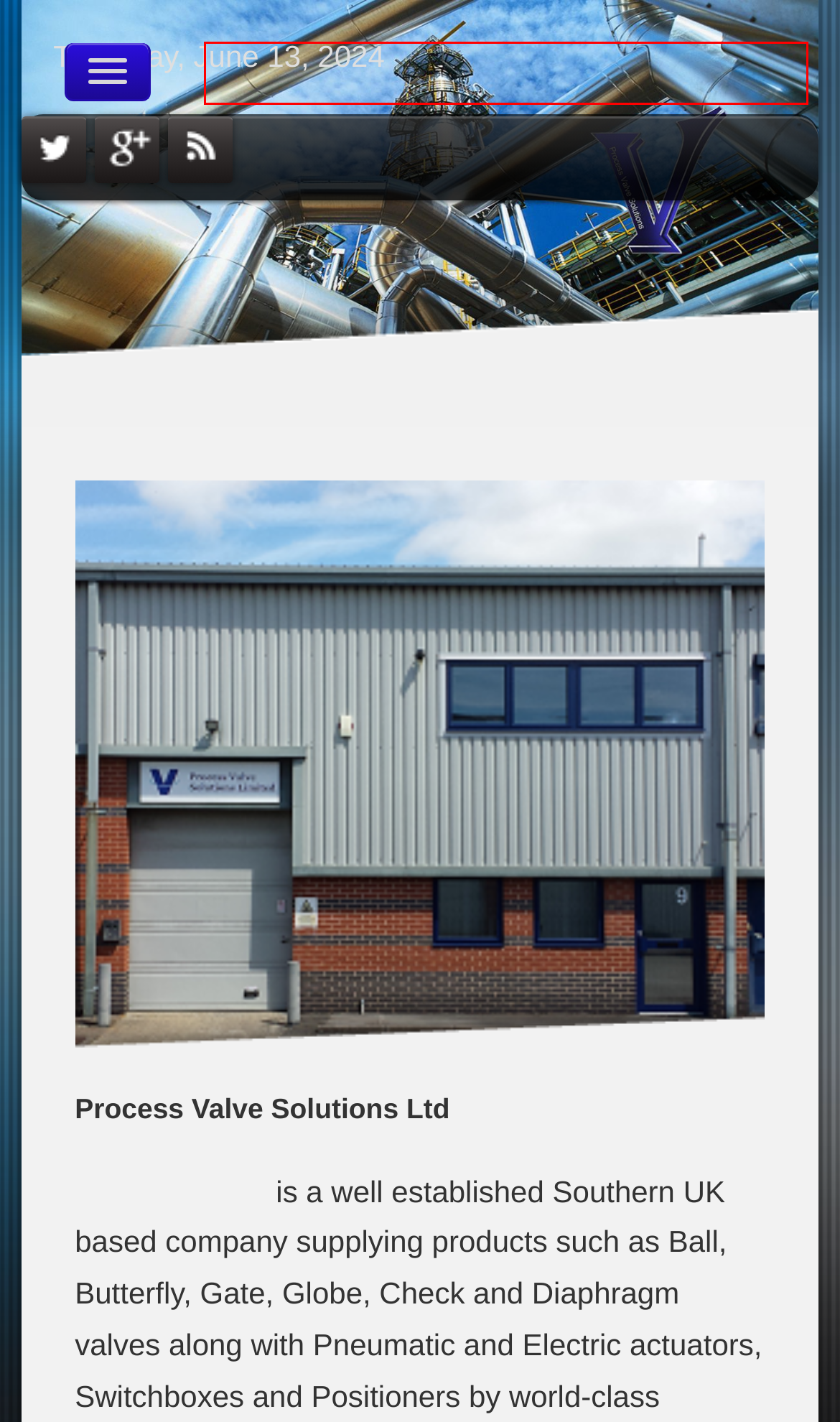Given a screenshot of a webpage with a red bounding box highlighting a UI element, determine which webpage description best matches the new webpage that appears after clicking the highlighted element. Here are the candidates:
A. About us
B. Contact us
C. Ebro Butterfly Valves
D. Asco
E. Mars Ball Valves
F. Gallery
G. RGS Solenoid valves
H. Abacus Check Valve

D